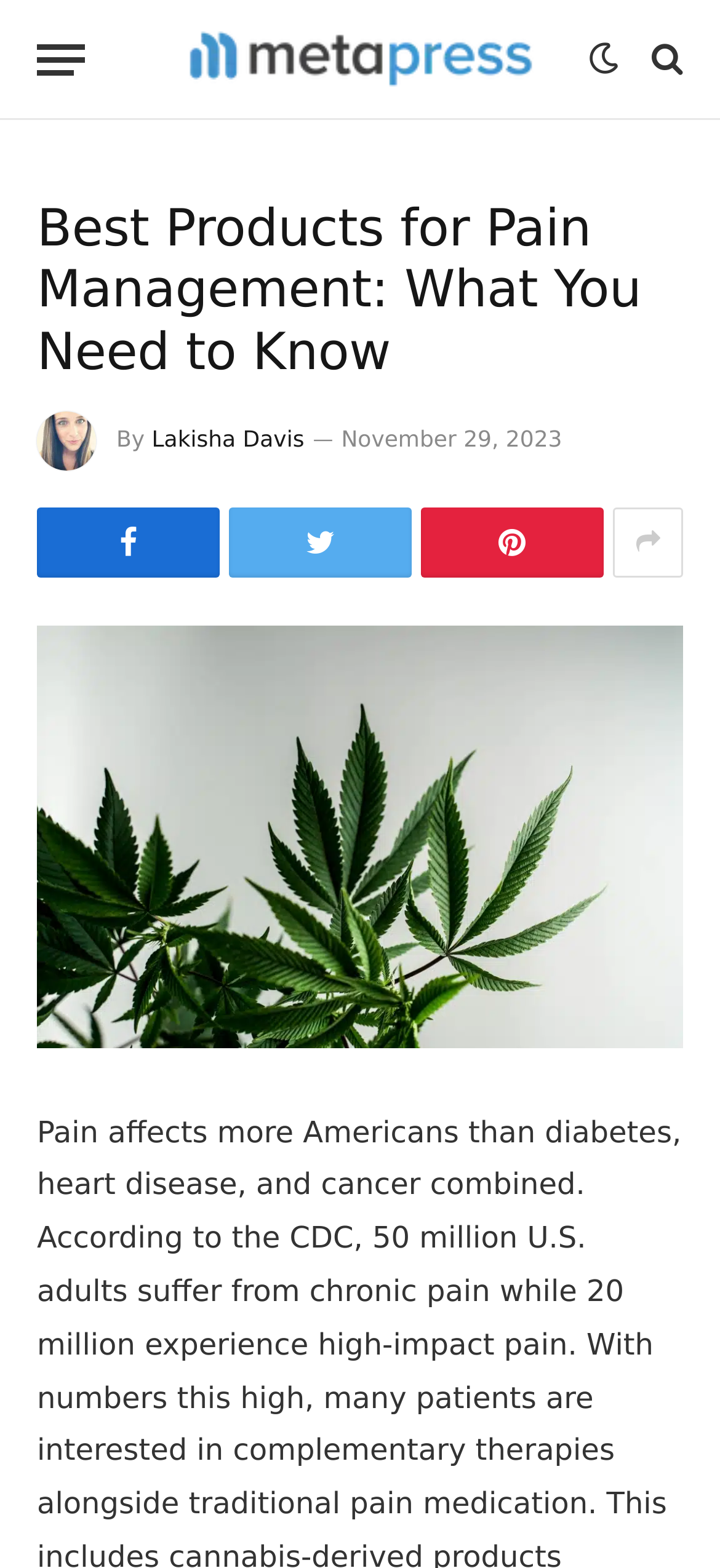Please reply with a single word or brief phrase to the question: 
What is the date of this article?

November 29, 2023